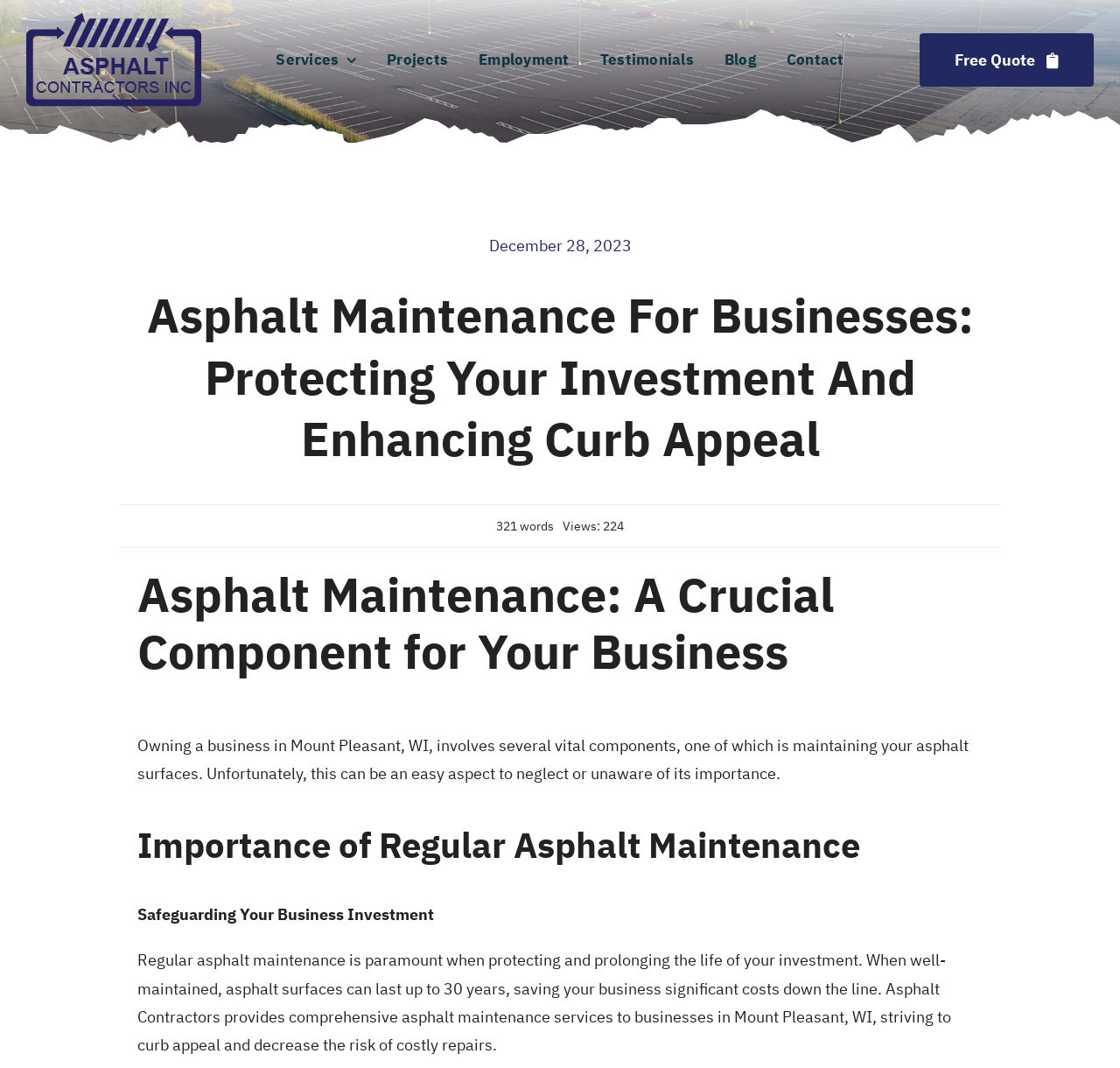Using the information in the image, give a comprehensive answer to the question: 
What is the location of the businesses that Asphalt Contractors Inc. serves?

The location is mentioned in the text 'Asphalt Contractors provides comprehensive asphalt maintenance services to businesses in Mount Pleasant, WI...'.